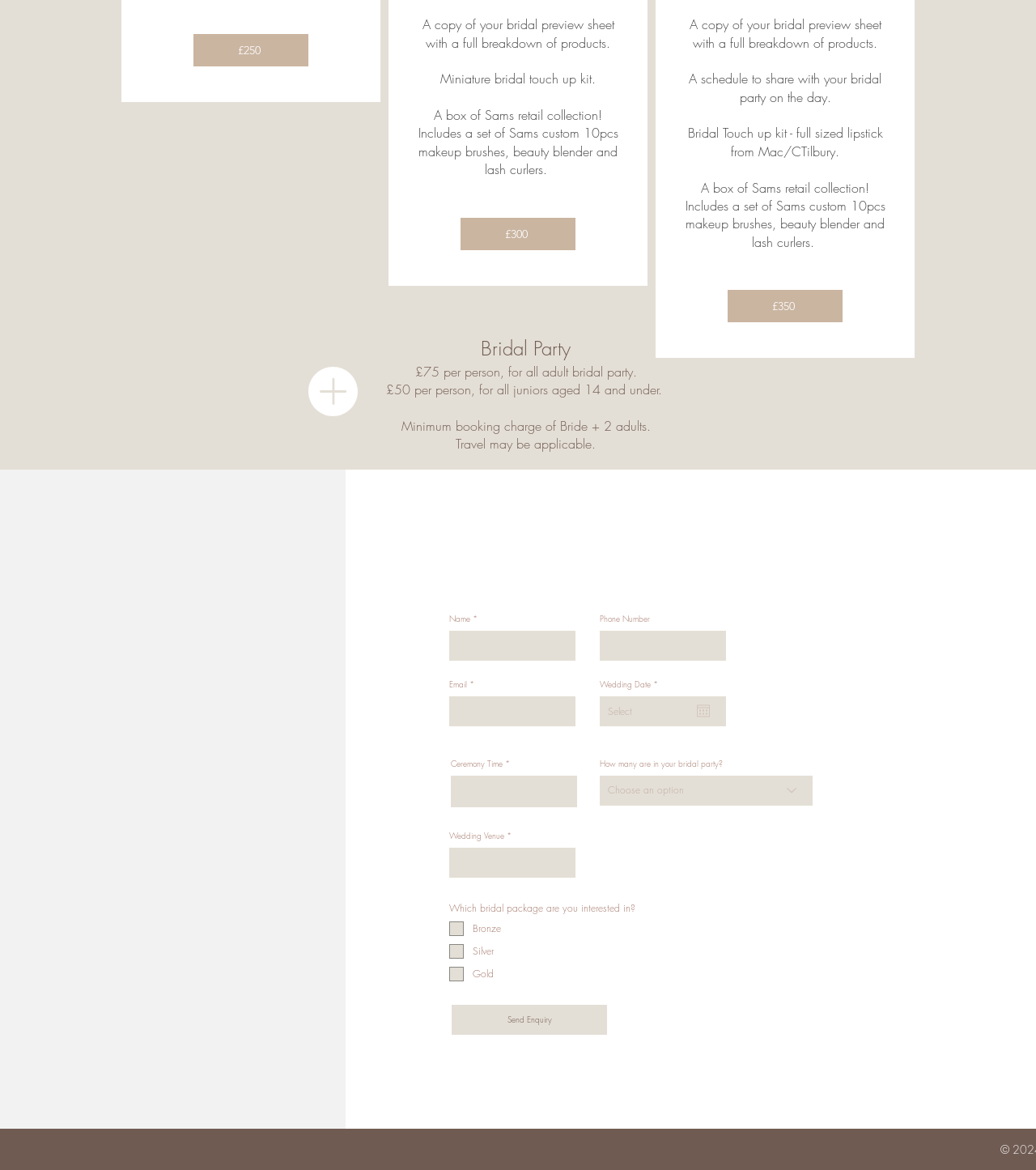Please determine the bounding box coordinates for the UI element described here. Use the format (top-left x, top-left y, bottom-right x, bottom-right y) with values bounded between 0 and 1: name="wedding-venue"

[0.434, 0.724, 0.556, 0.75]